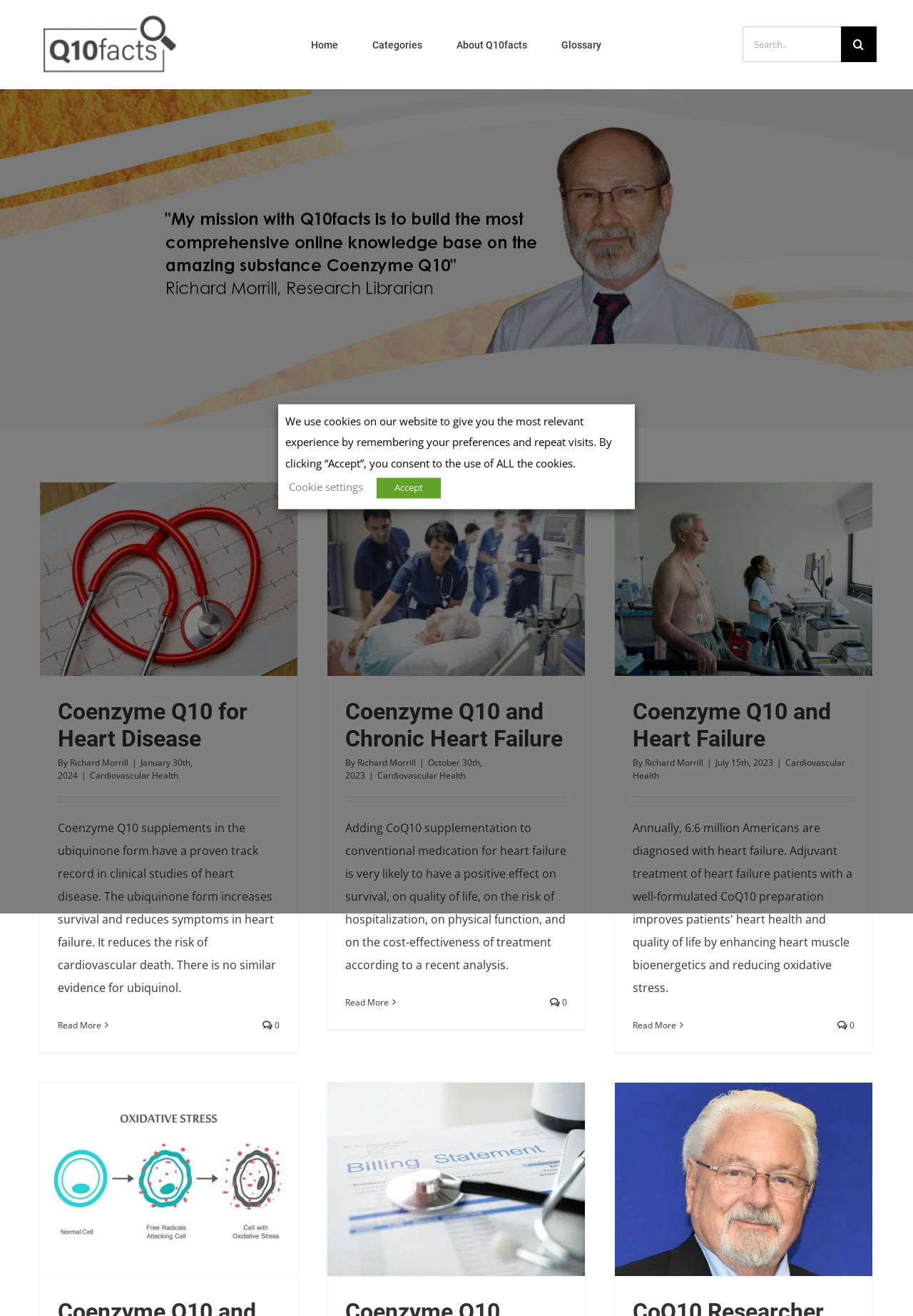Illustrate the webpage with a detailed description.

The webpage is an archive of articles related to cardiovascular disease, specifically focusing on Coenzyme Q10 (CoQ10) and its benefits for heart health. At the top left corner, there is a logo of Q10facts, accompanied by a navigation menu with links to the home page, categories, about Q10facts, and glossary. On the top right corner, there is a search bar with a search button.

Below the navigation menu, there is a page title bar that spans the entire width of the page. The main content of the page is divided into three columns, each containing multiple articles related to CoQ10 and cardiovascular disease. Each article has a heading, a brief summary, and a "Read More" link. The articles are arranged in a chronological order, with the most recent ones appearing first.

The articles are categorized into different topics, including CoQ10 for heart disease, CoQ10 and chronic heart failure, and CoQ10 benefits for heart health. Each article has a brief summary that provides an overview of the topic, and some of them have links to galleries or additional resources.

At the bottom of the page, there is a cookie consent dialog that informs users about the use of cookies on the website and provides options to accept or customize cookie settings. Additionally, there is a "Go to Top" button at the bottom right corner of the page, allowing users to quickly navigate back to the top of the page.